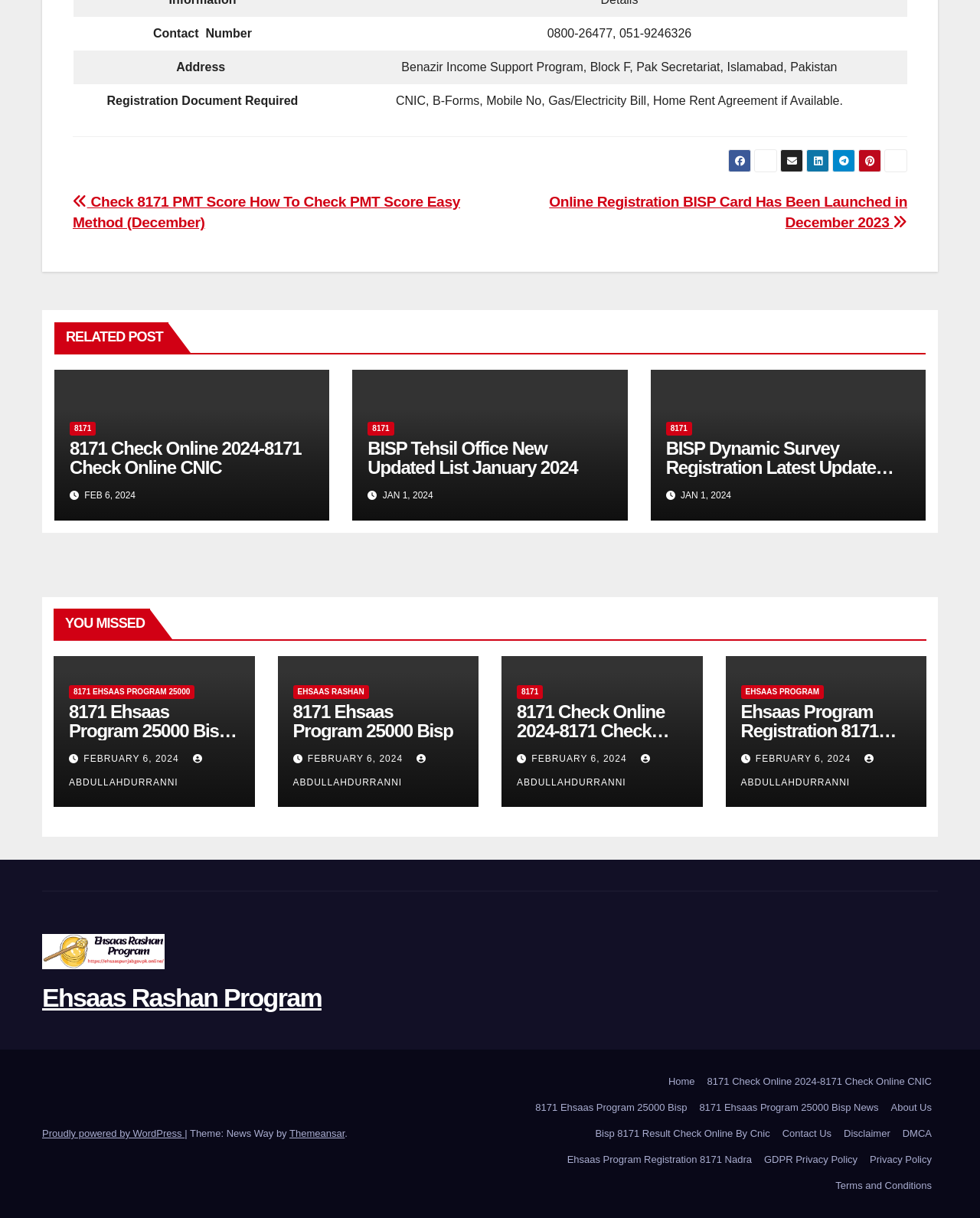Use a single word or phrase to answer the question: How many social media links are present in the webpage?

7